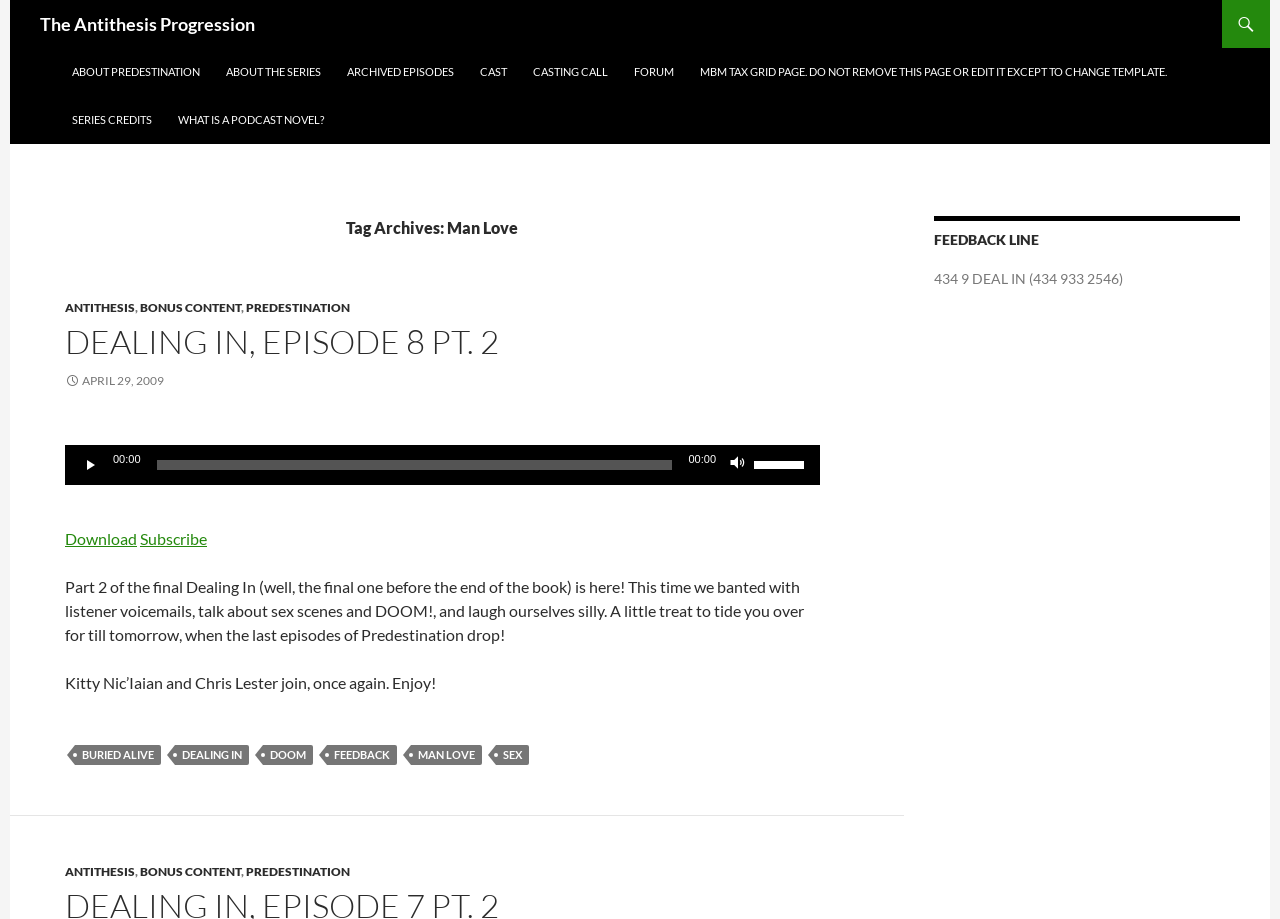Locate the bounding box coordinates of the clickable area needed to fulfill the instruction: "Enter your name in the 'Name' field".

None